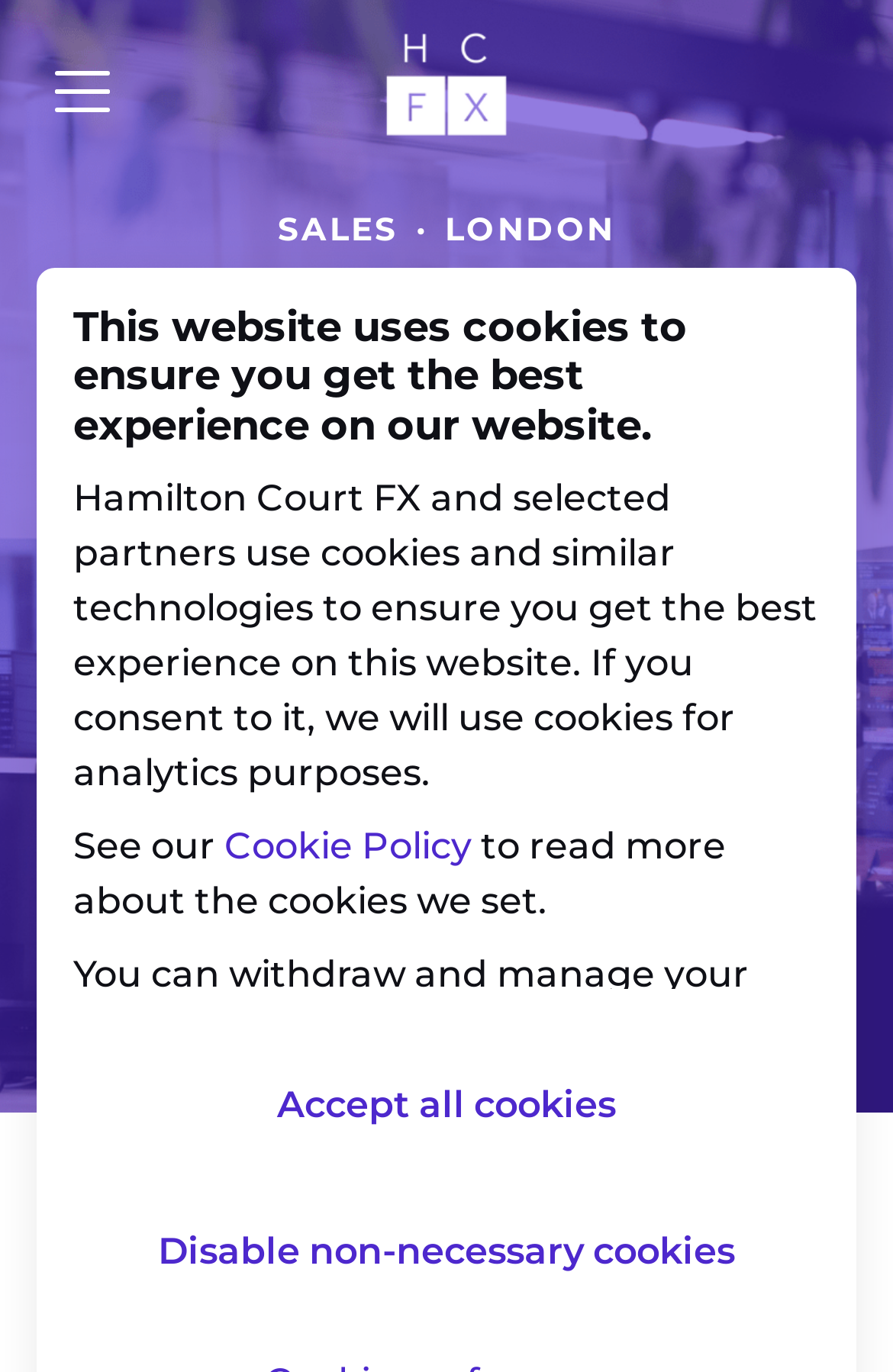Please provide the main heading of the webpage content.

This website uses cookies to ensure you get the best experience on our website.